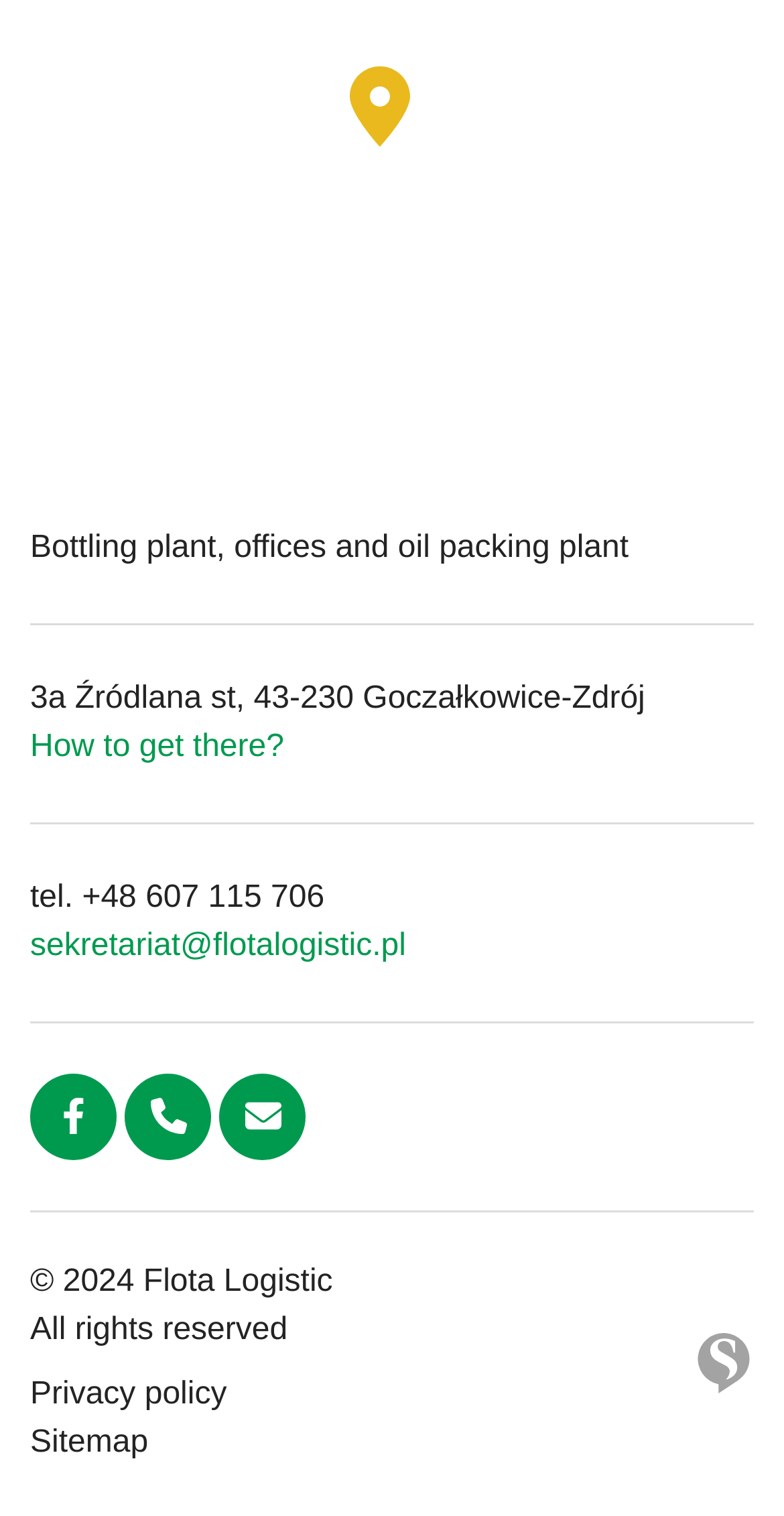Identify the bounding box coordinates of the part that should be clicked to carry out this instruction: "Call the office".

[0.105, 0.581, 0.414, 0.603]